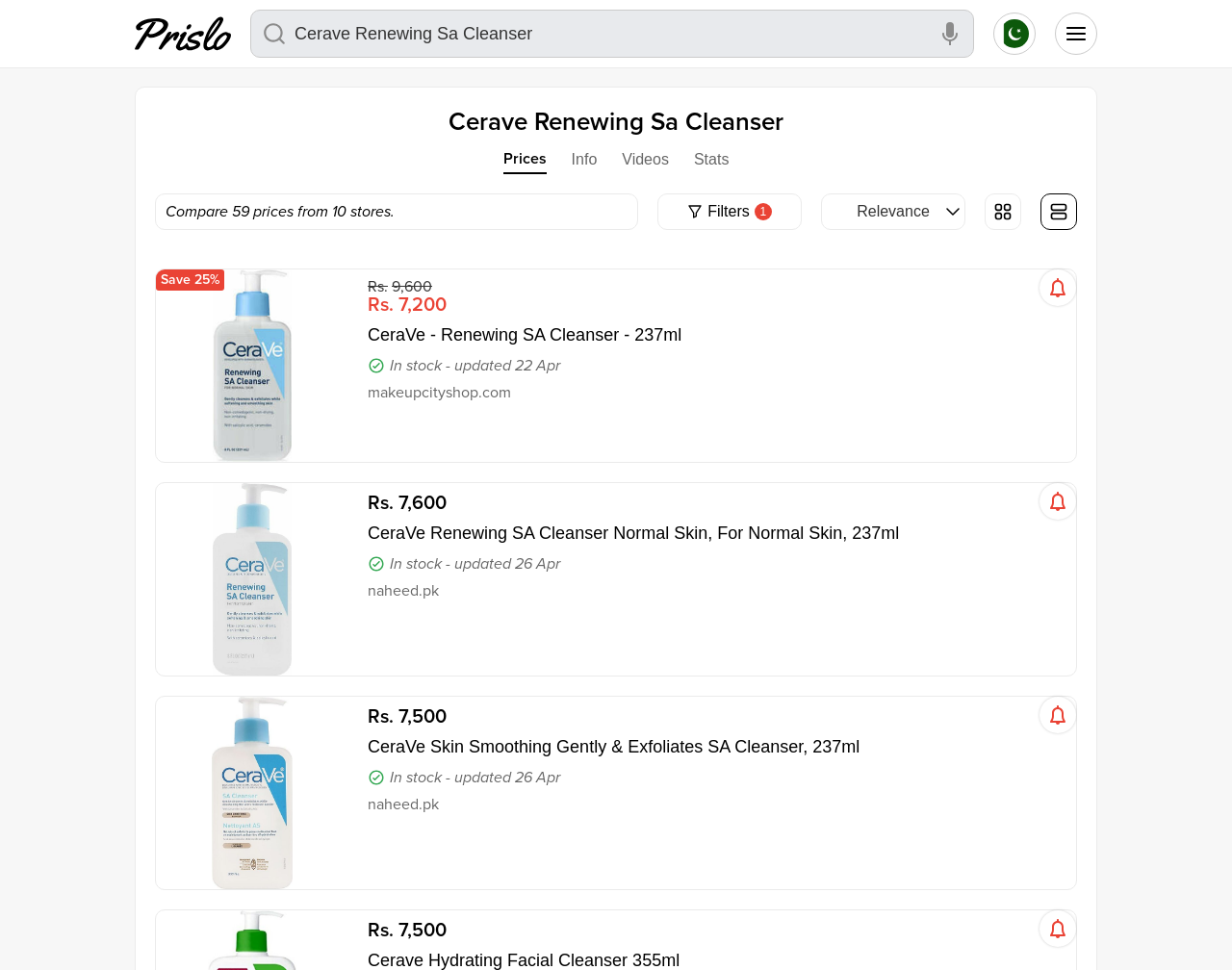Can you identify the bounding box coordinates of the clickable region needed to carry out this instruction: 'Select an option from the combobox'? The coordinates should be four float numbers within the range of 0 to 1, stated as [left, top, right, bottom].

[0.666, 0.199, 0.784, 0.237]